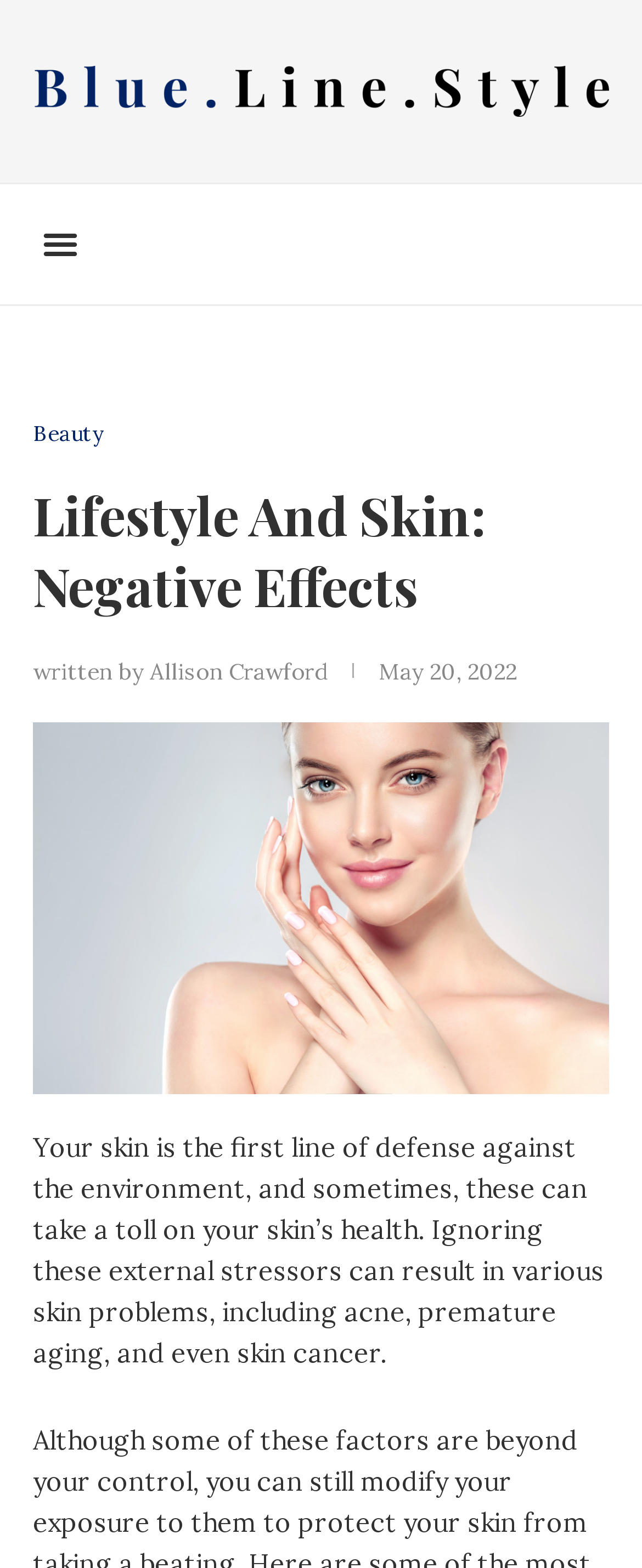Generate a thorough caption detailing the webpage content.

The webpage is about the impact of external factors on skin health. At the top left of the page, there is a link and a button labeled "Menu Toggle" that is not expanded. Below the button, there is a link to the "Beauty" section. 

The main content of the webpage starts with a heading "Lifestyle And Skin: Negative Effects" located at the top center of the page. Below the heading, there are two links, one showing the author's name, "Allison Crawford", and the other showing the publication date, "May 20, 2022". The publication date is accompanied by a time element.

On the right side of the publication information, there is a large image related to skin health, taking up most of the page's width. Below the image, there is a block of text that explains how environmental factors can affect skin health, leading to problems like acne, premature aging, and skin cancer.